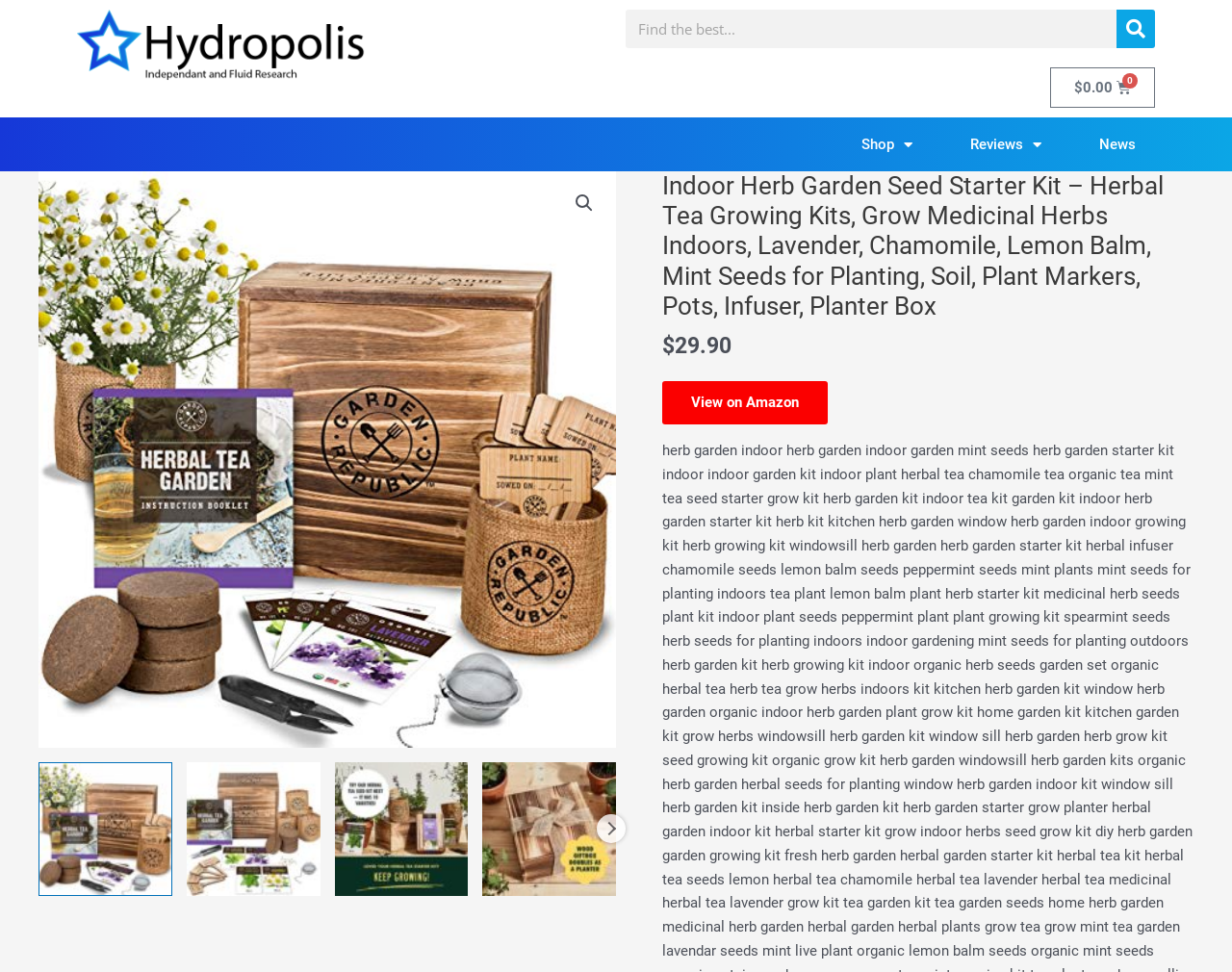What is the function of the button with the text 'Search'?
Can you offer a detailed and complete answer to this question?

I determined the function of the button with the text 'Search' by looking at its location and context. The button is located next to a search box, which suggests that it is used to initiate a search. Additionally, the button has the text 'Search', which further supports this conclusion.